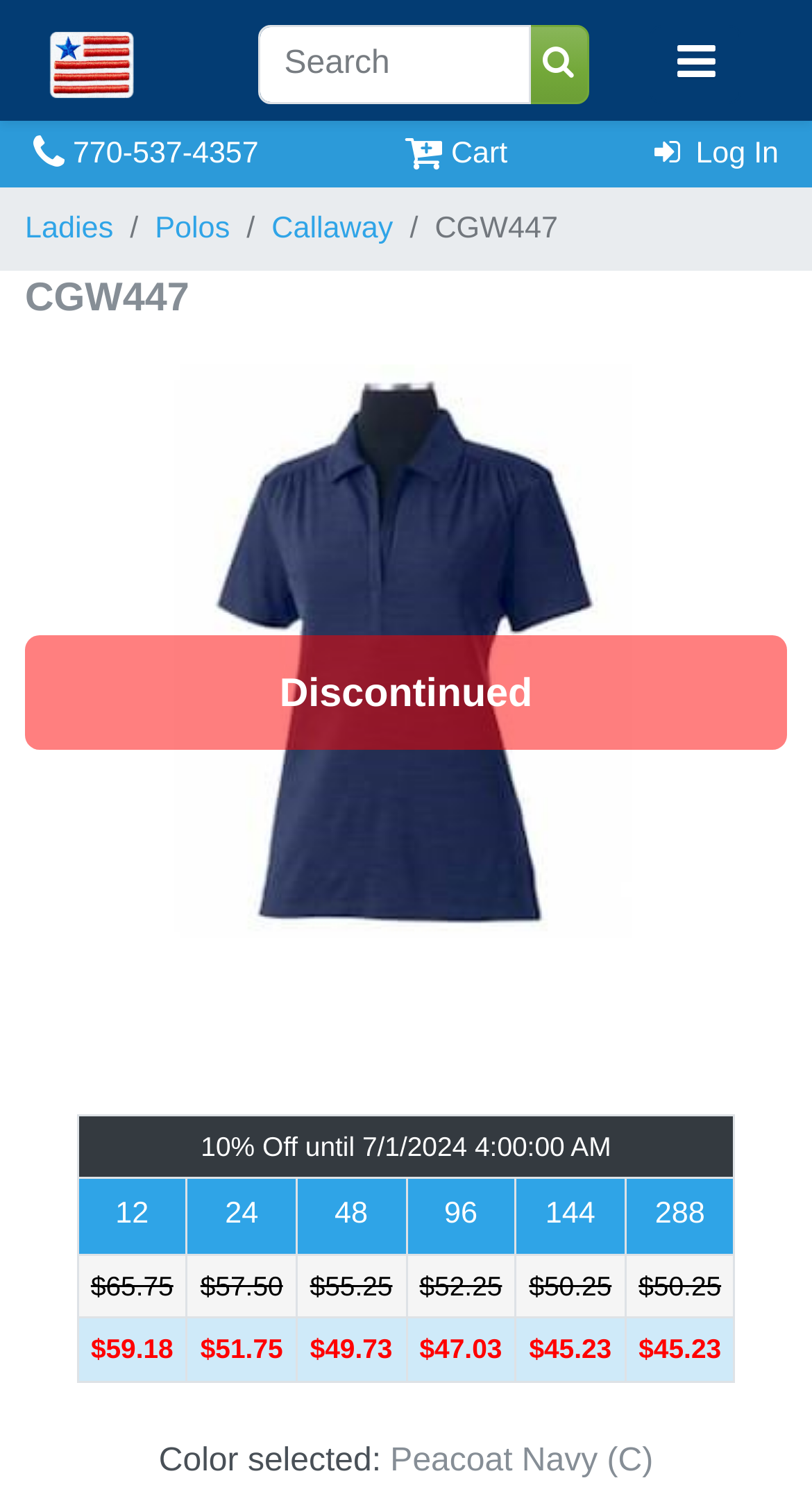Provide your answer in a single word or phrase: 
What is the phone number for customer support?

770-537-4357